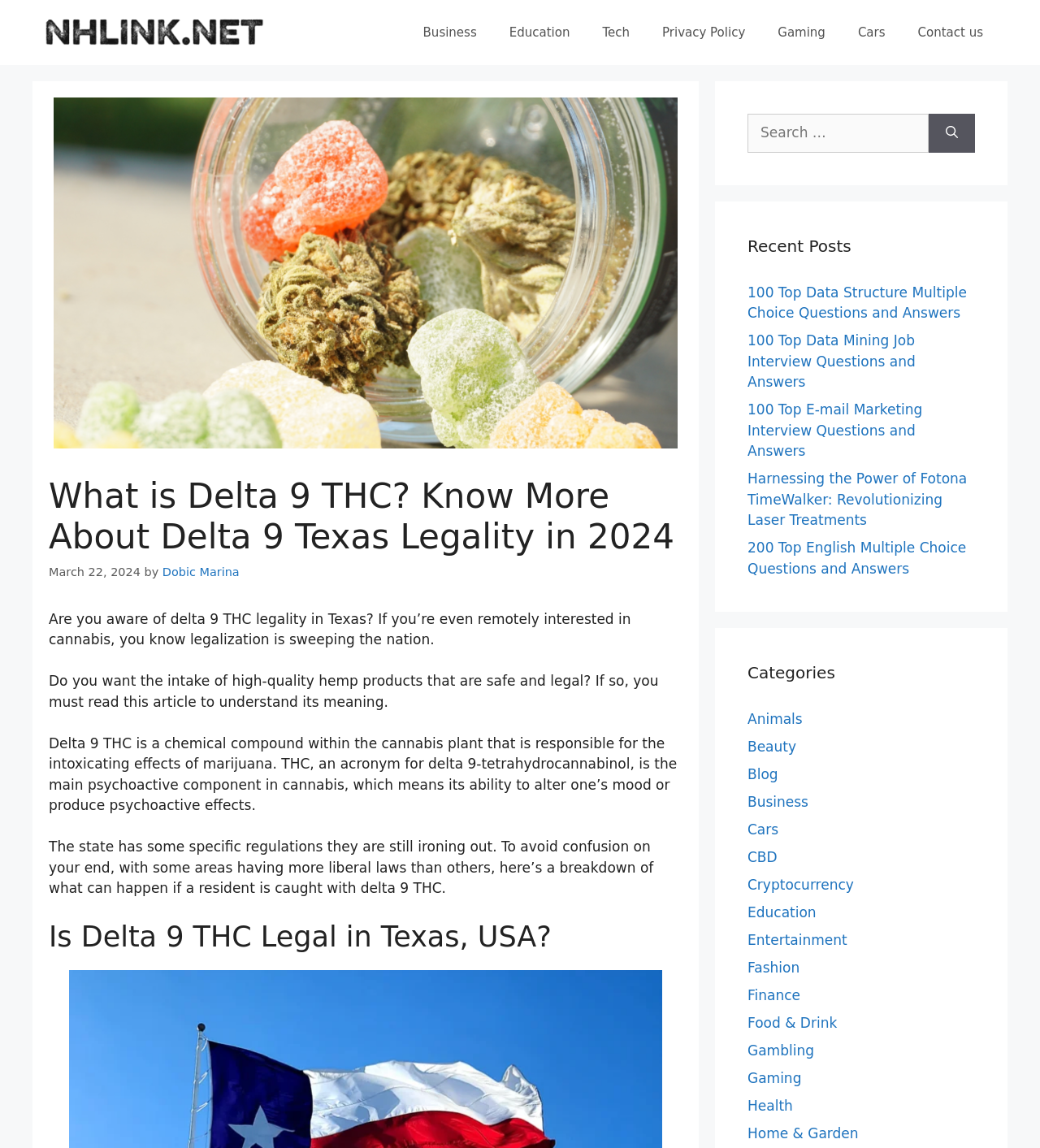What is the topic of the article?
Based on the screenshot, provide a one-word or short-phrase response.

Delta 9 THC legality in Texas